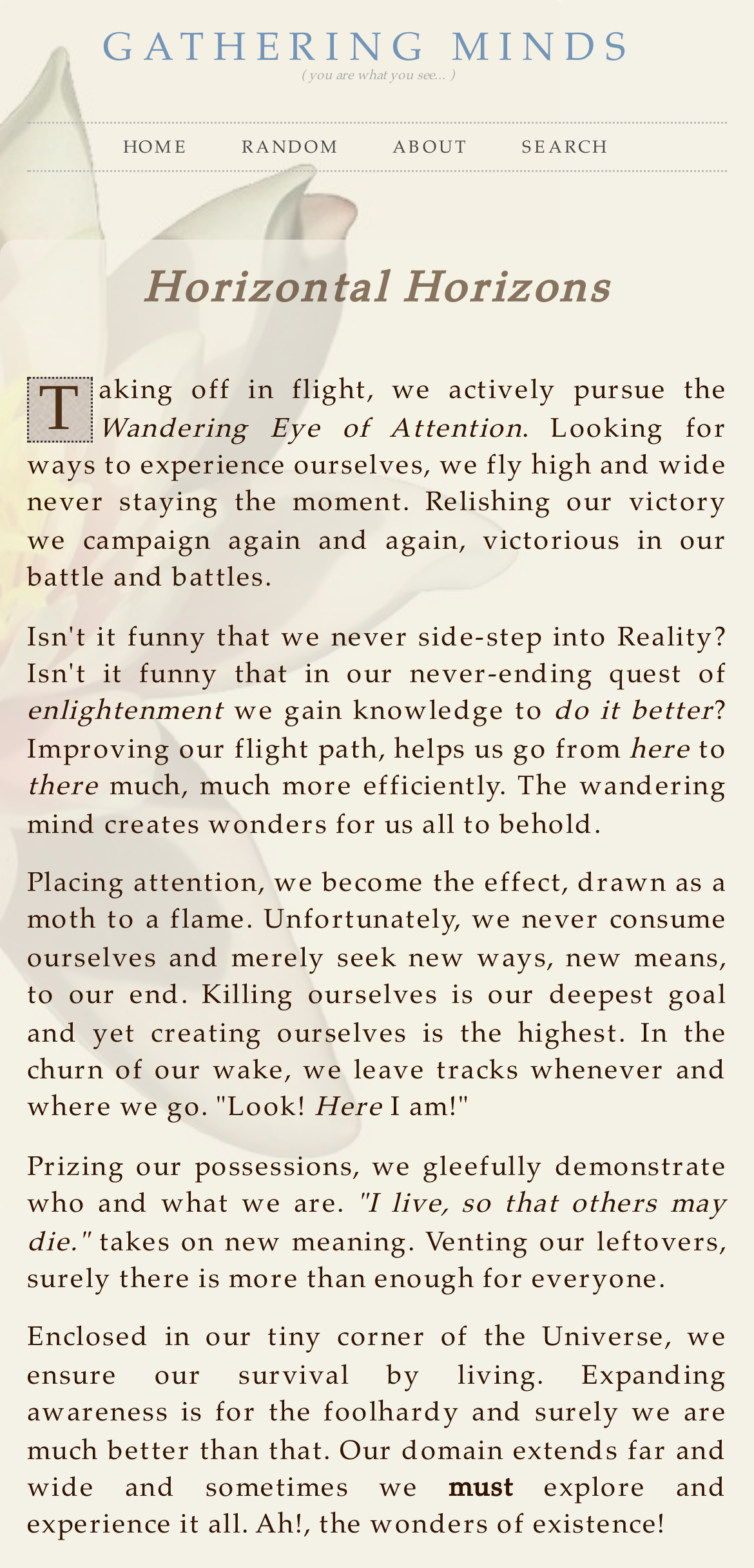What is the last sentence on the webpage?
Answer with a single word or phrase, using the screenshot for reference.

Ah!, the wonders of existence!